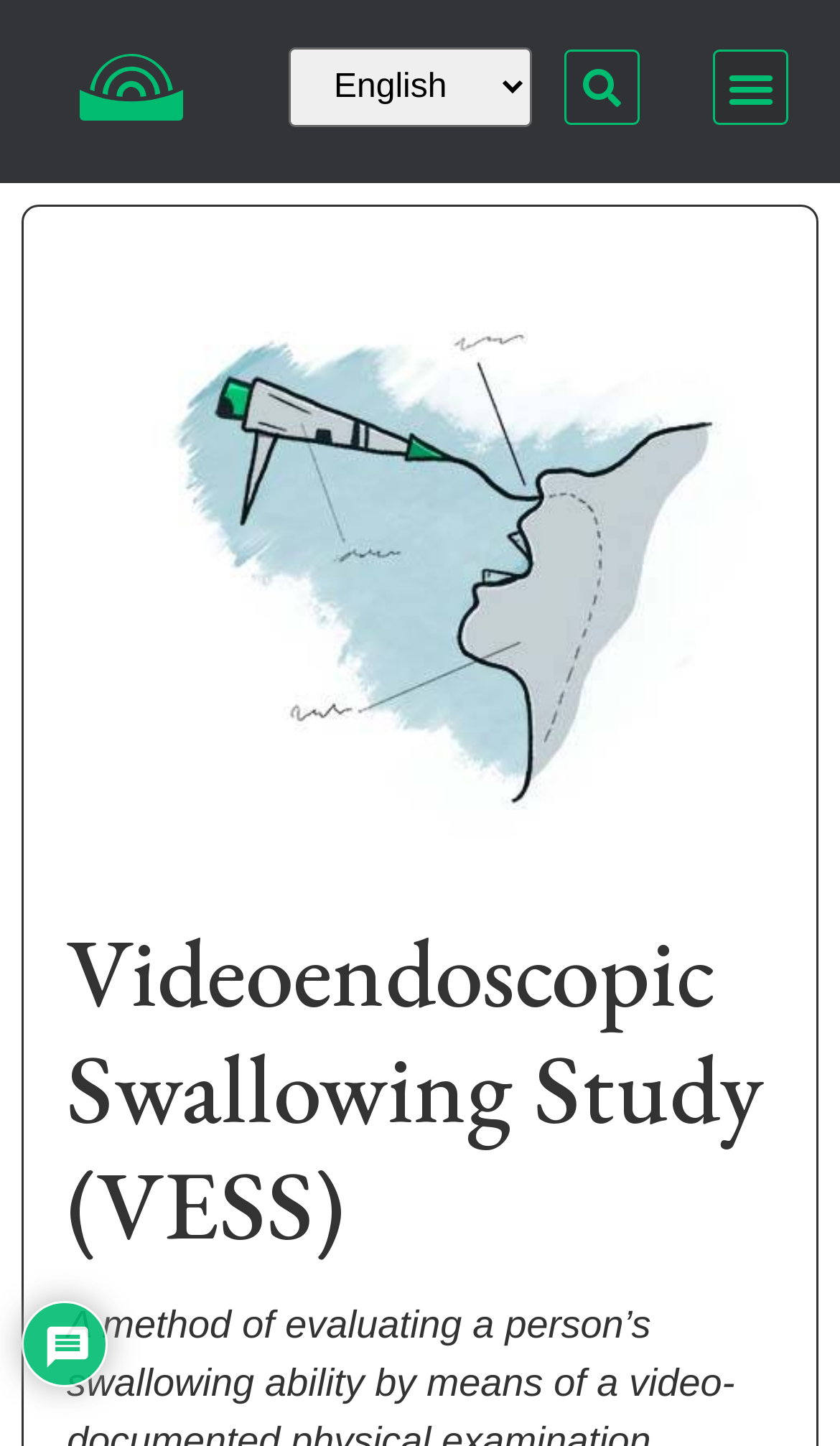Provide the bounding box for the UI element matching this description: "Menu".

[0.849, 0.034, 0.938, 0.086]